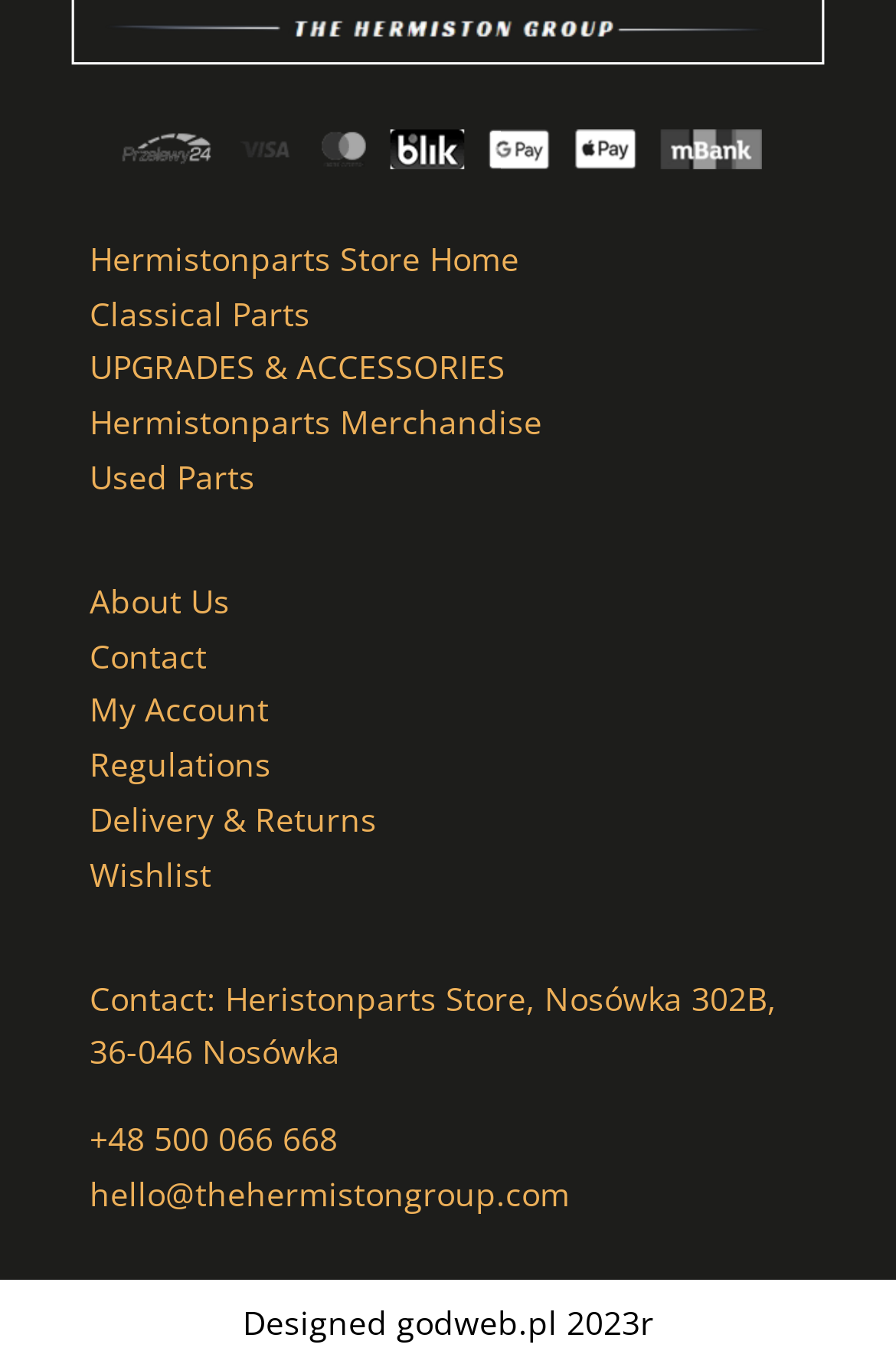Indicate the bounding box coordinates of the clickable region to achieve the following instruction: "Click the EN language link."

None